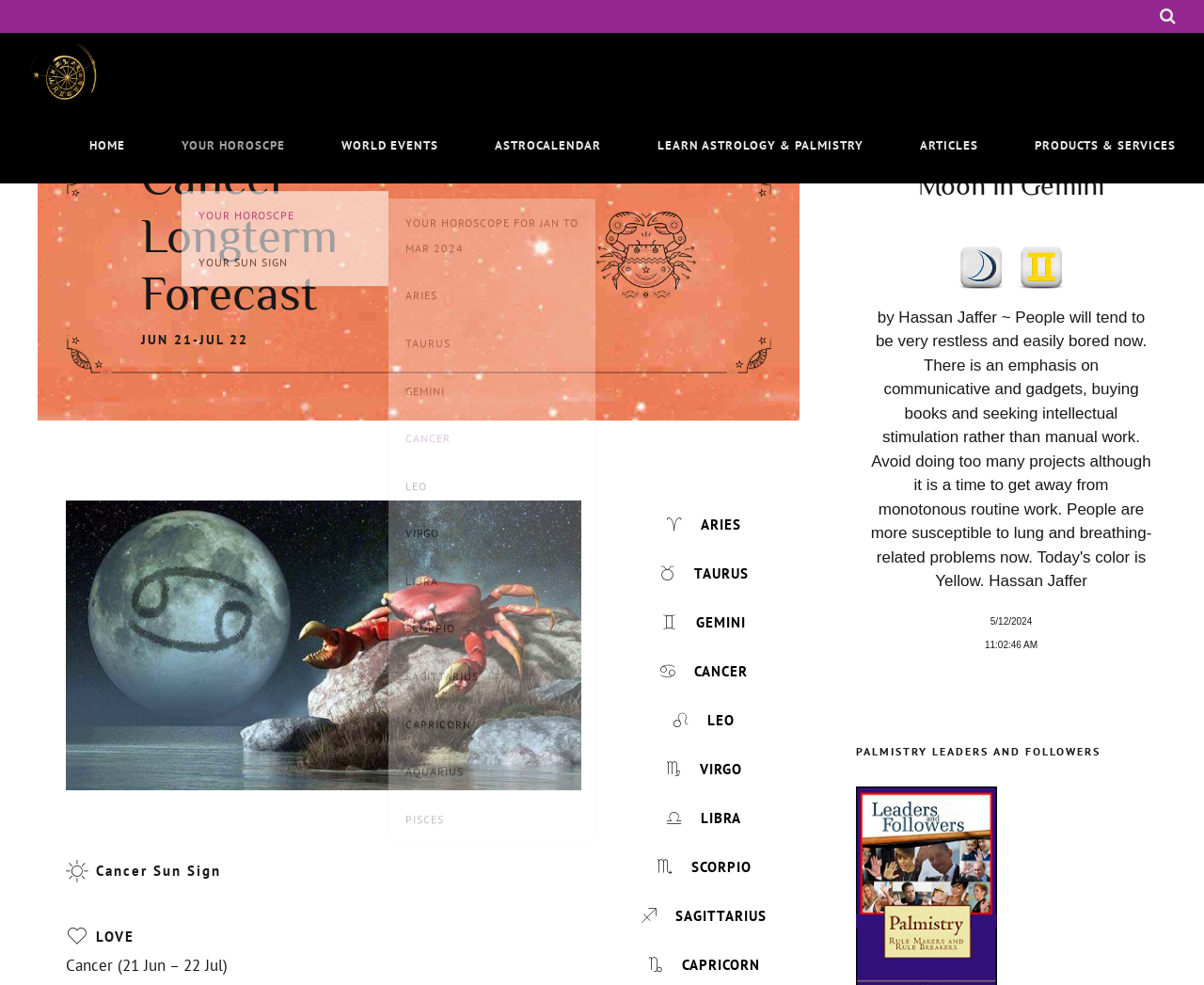Return the bounding box coordinates of the UI element that corresponds to this description: "Bollywood Ranbir – Alia Bhatt". The coordinates must be given as four float numbers in the range of 0 and 1, [left, top, right, bottom].

[0.455, 0.588, 0.627, 0.663]